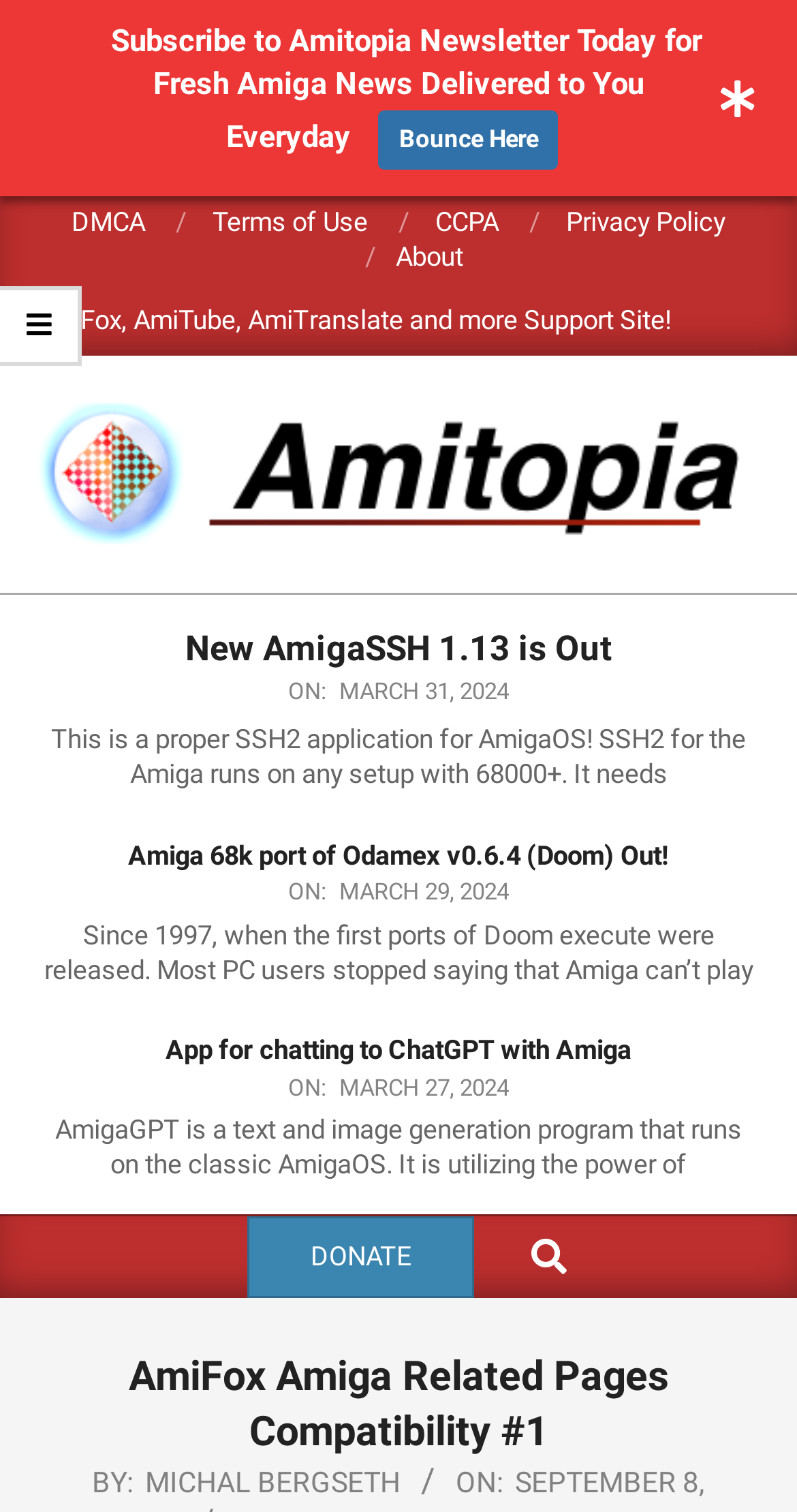Using the element description provided, determine the bounding box coordinates in the format (top-left x, top-left y, bottom-right x, bottom-right y). Ensure that all values are floating point numbers between 0 and 1. Element description: New AmigaSSH 1.13 is Out

[0.232, 0.415, 0.768, 0.442]